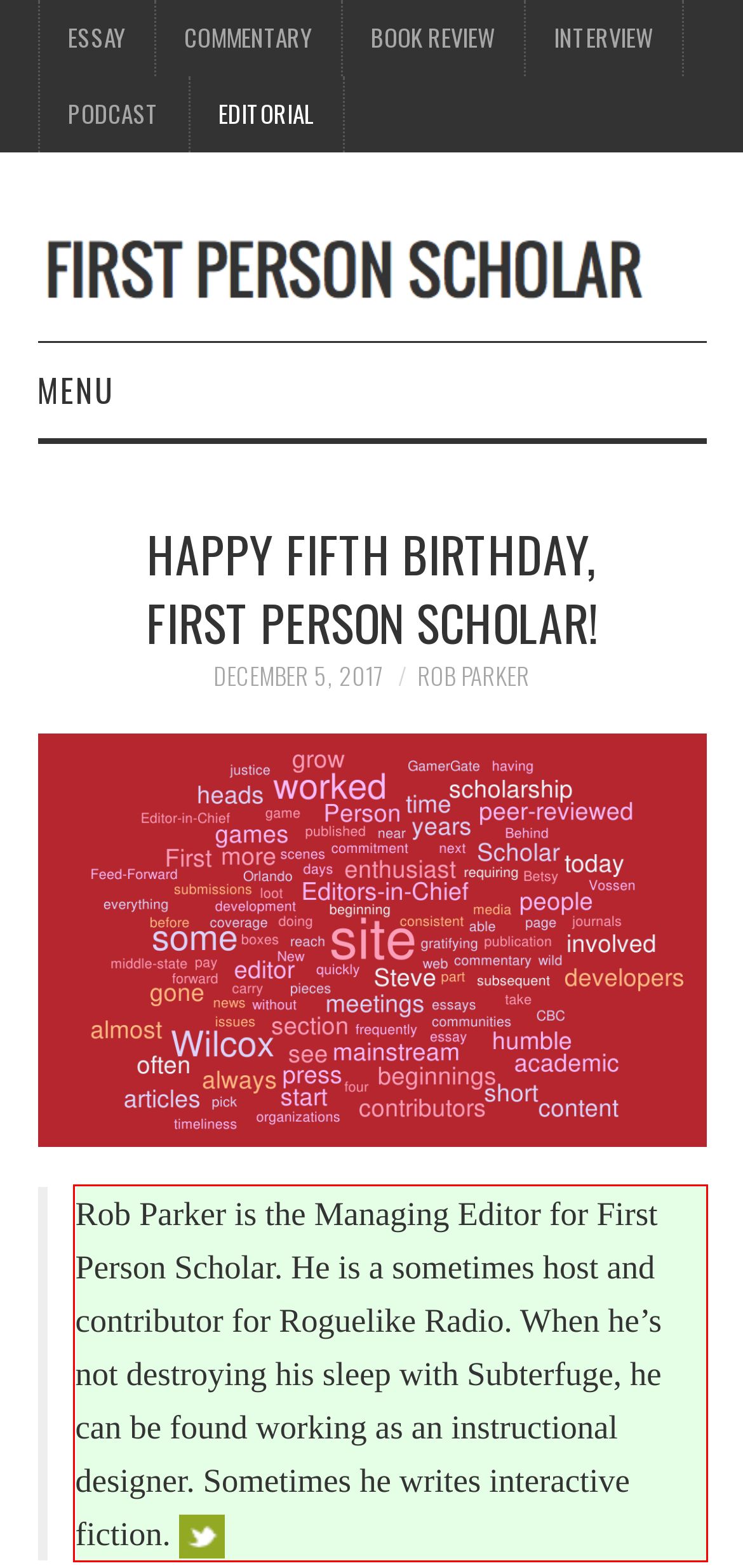You have a screenshot of a webpage with a UI element highlighted by a red bounding box. Use OCR to obtain the text within this highlighted area.

Rob Parker is the Managing Editor for First Person Scholar. He is a sometimes host and contributor for Roguelike Radio. When he’s not destroying his sleep with Subterfuge, he can be found working as an instructional designer. Sometimes he writes interactive fiction.